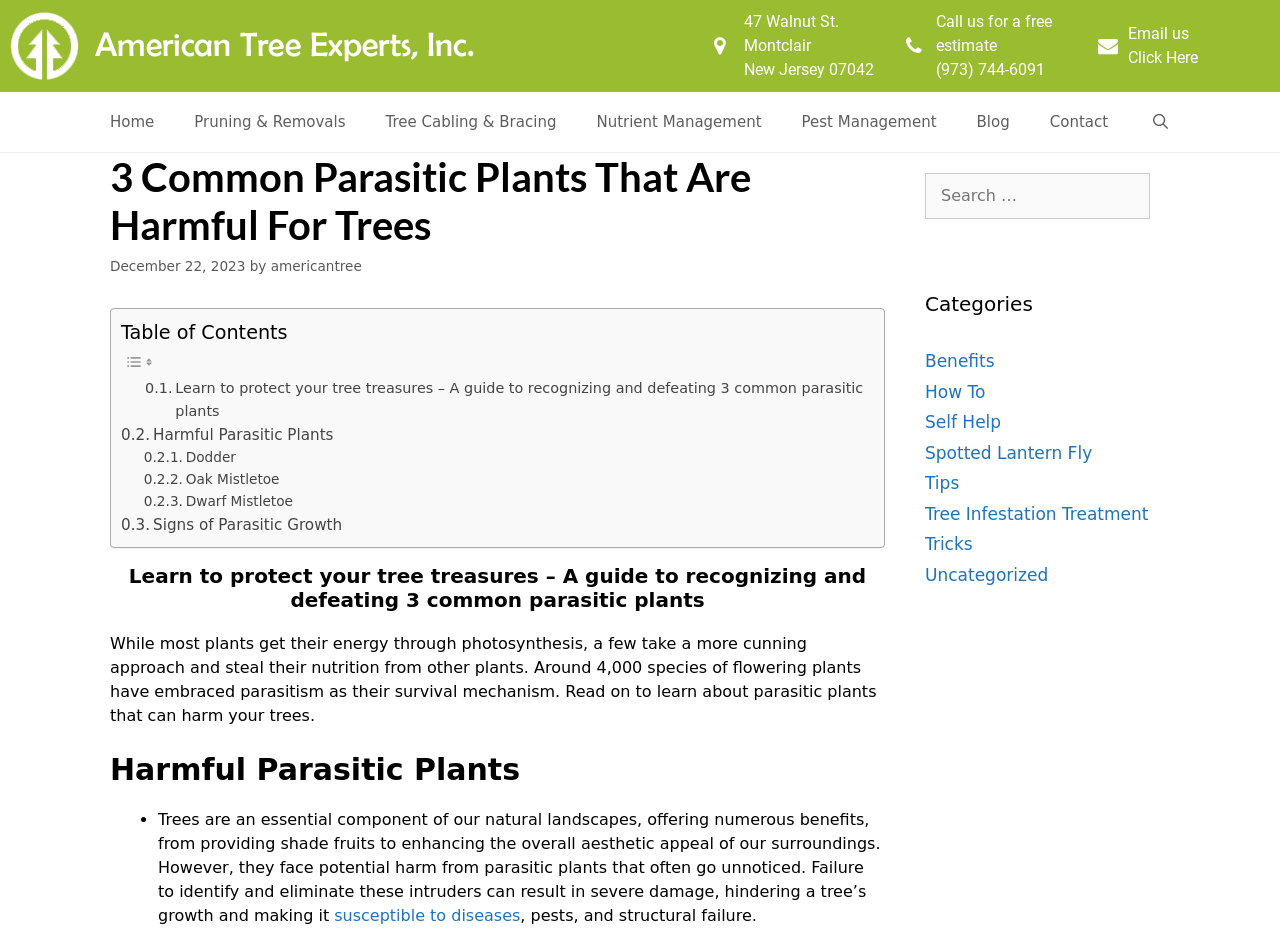Locate the bounding box coordinates of the item that should be clicked to fulfill the instruction: "Call the phone number".

None